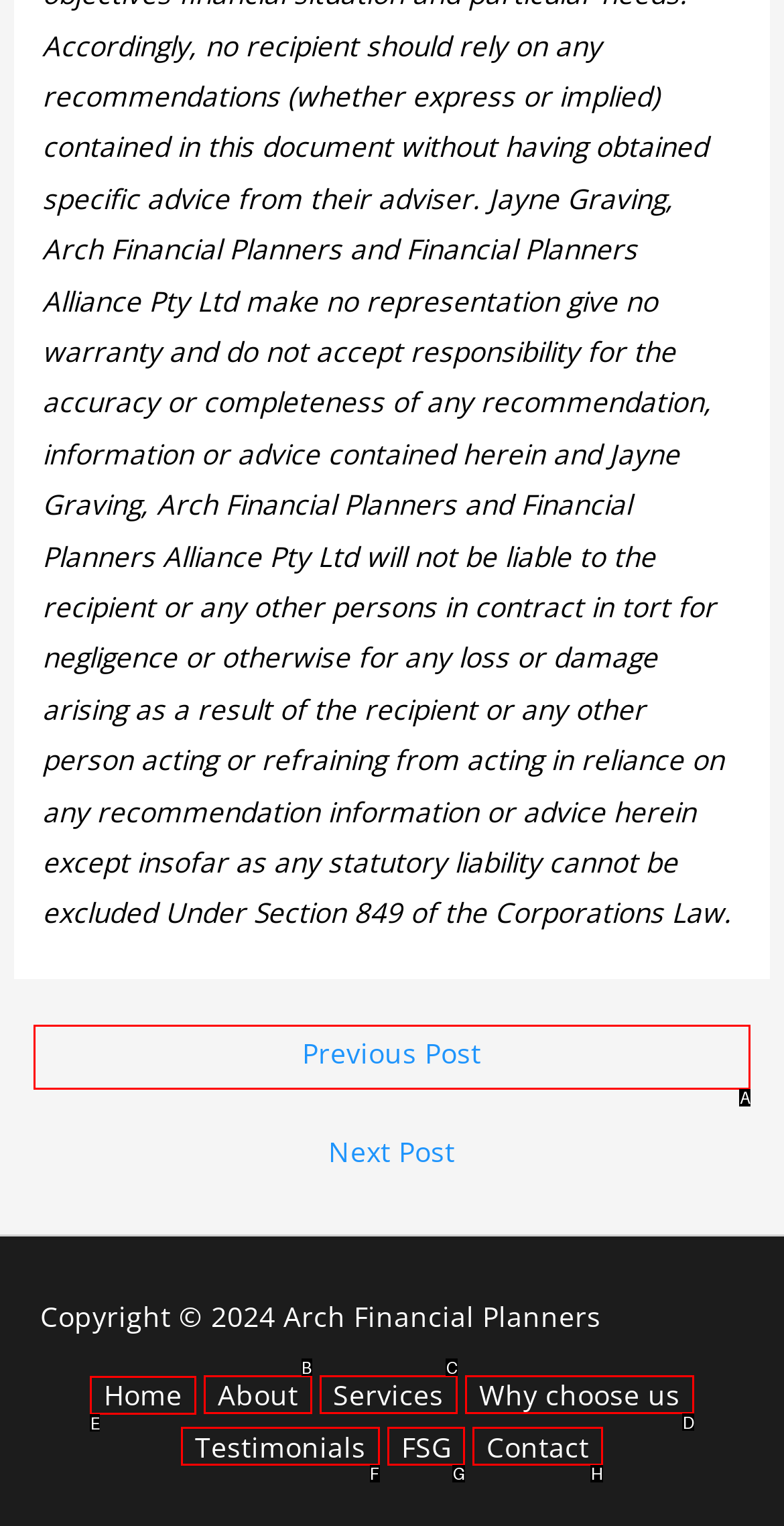Identify the correct UI element to click on to achieve the following task: go to home page Respond with the corresponding letter from the given choices.

E